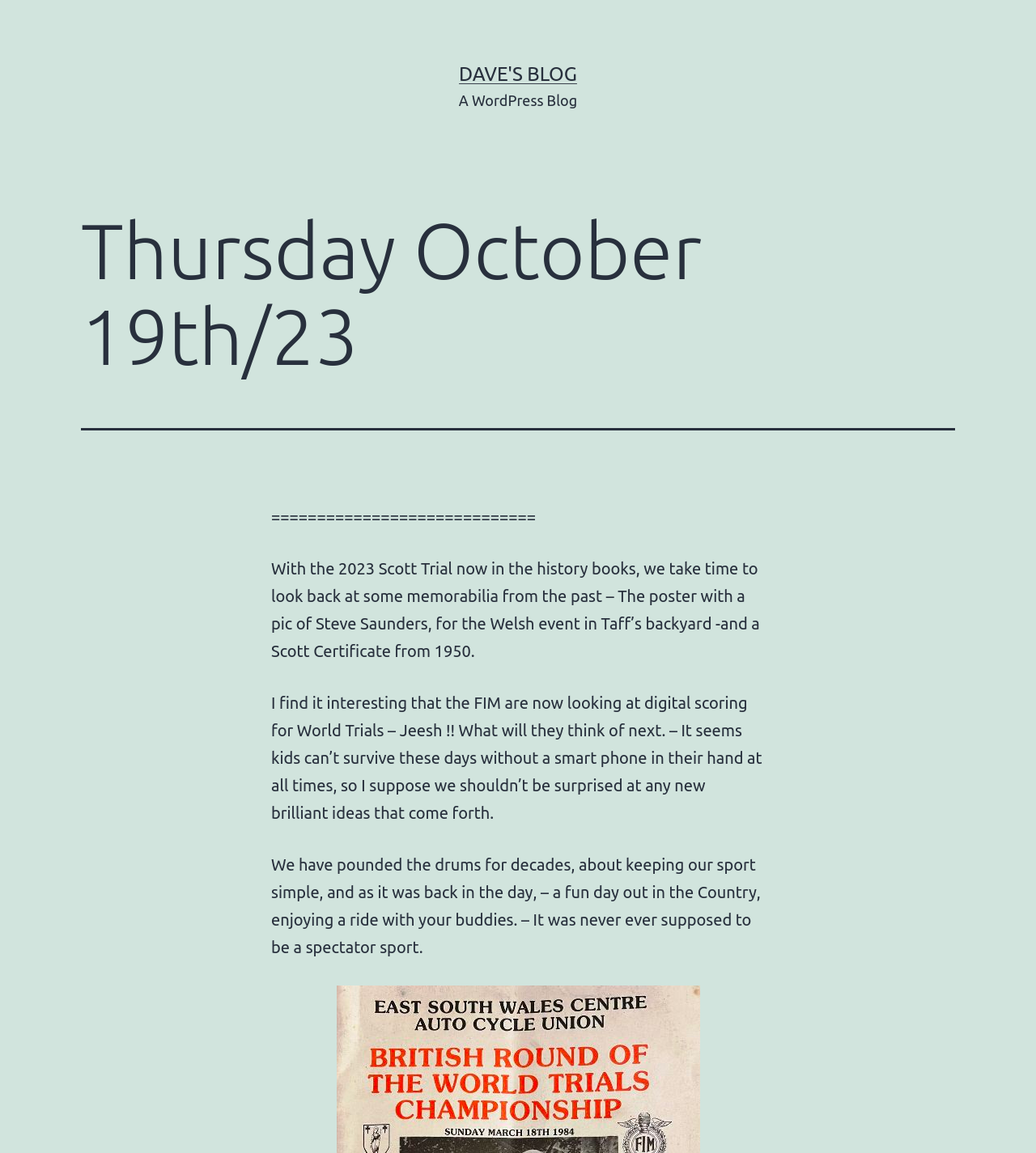What is the tone of the blog post?
Based on the image, answer the question with as much detail as possible.

The tone of the blog post can be determined by reading the text, which has a reflective tone when discussing the past and a humorous tone when expressing the author's opinions on digital scoring. The use of phrases like 'Jeesh!!' and 'What will they think of next' suggests a lighthearted and humorous tone.